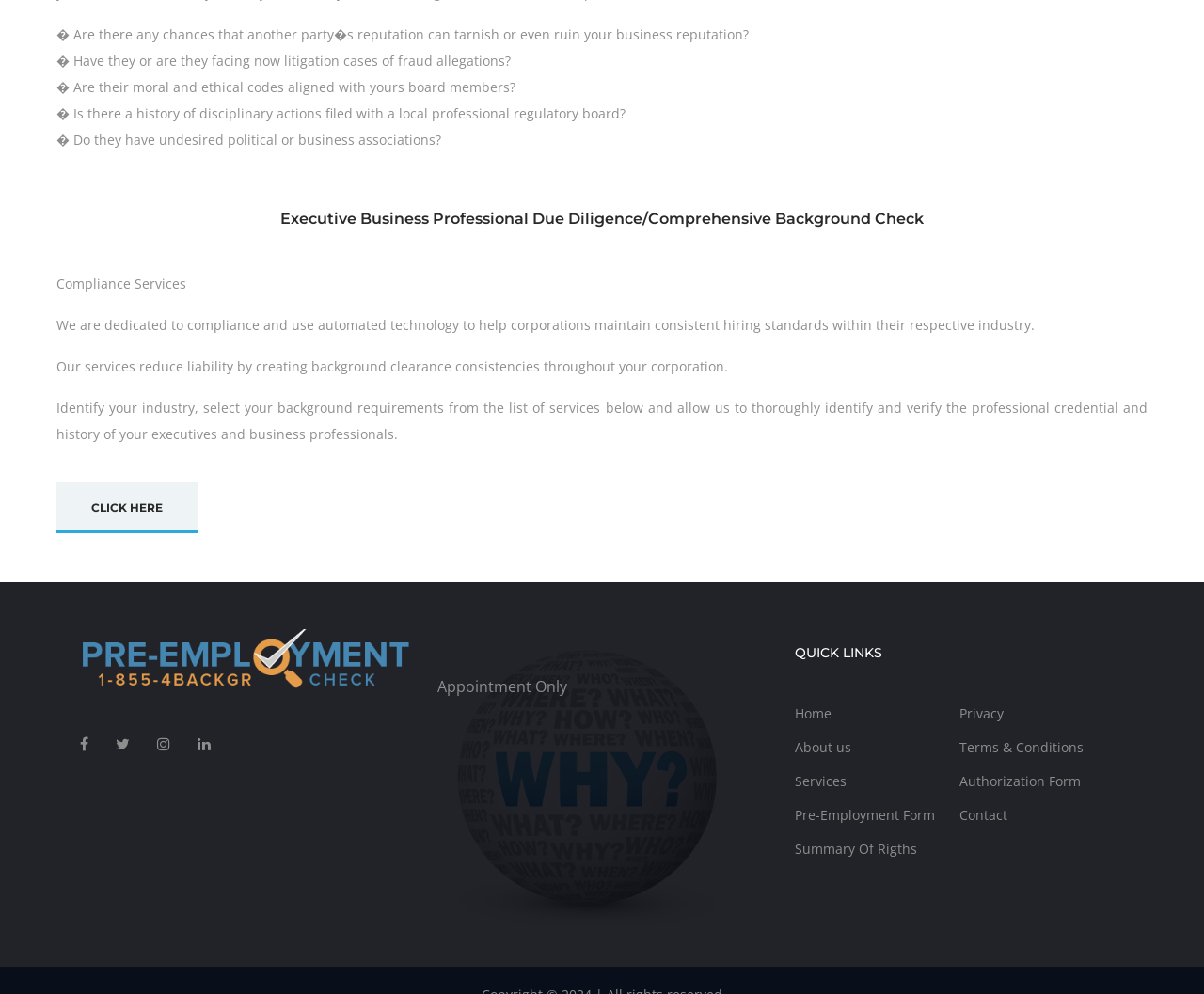Locate the bounding box coordinates of the element that should be clicked to execute the following instruction: "View the 'Services' page".

[0.66, 0.776, 0.797, 0.795]